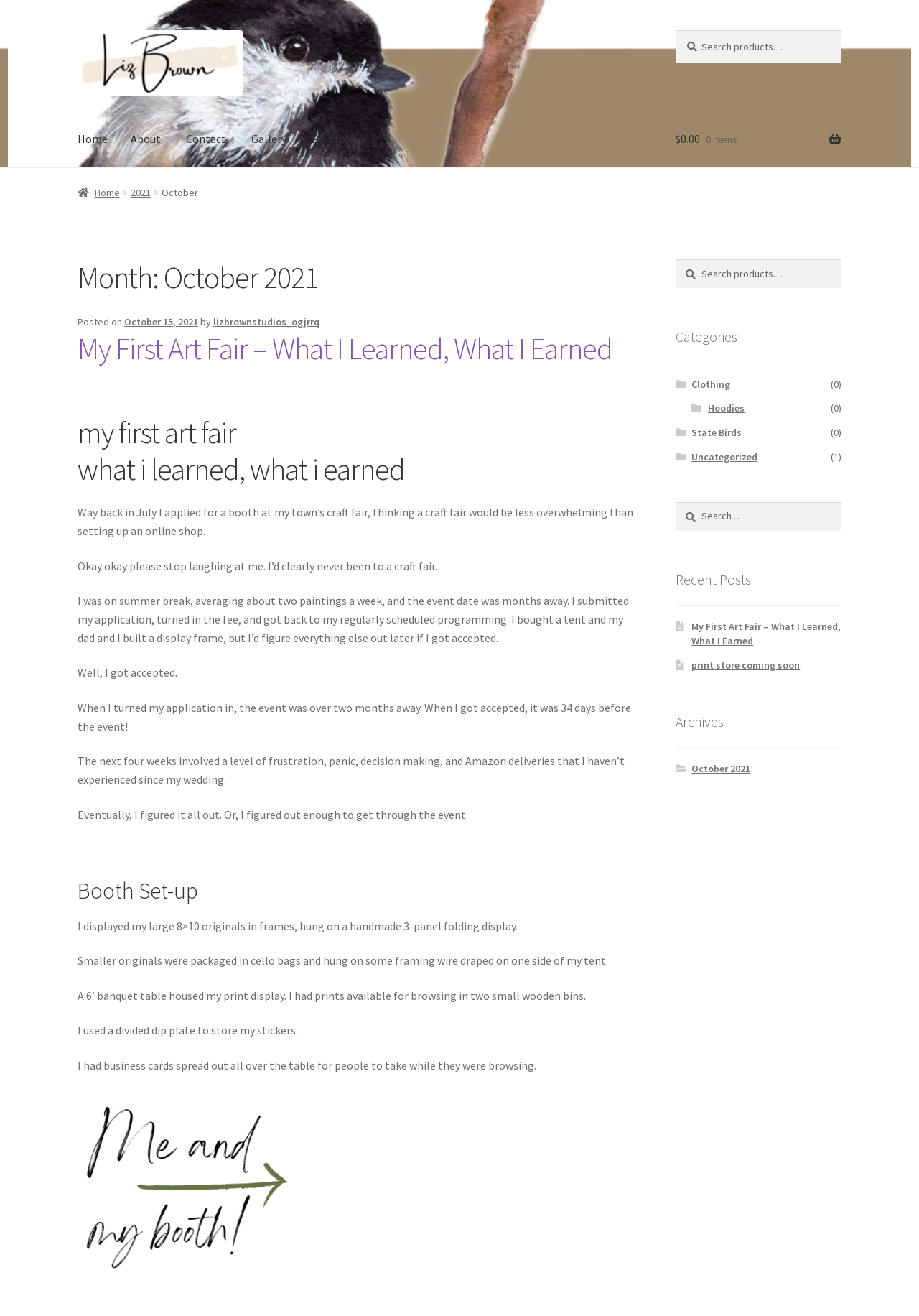Please provide a comprehensive answer to the question based on the screenshot: How many categories are there?

There are 3 categories, namely 'Clothing', 'State Birds', and 'Uncategorized', which can be found in the 'Categories' section of the webpage.